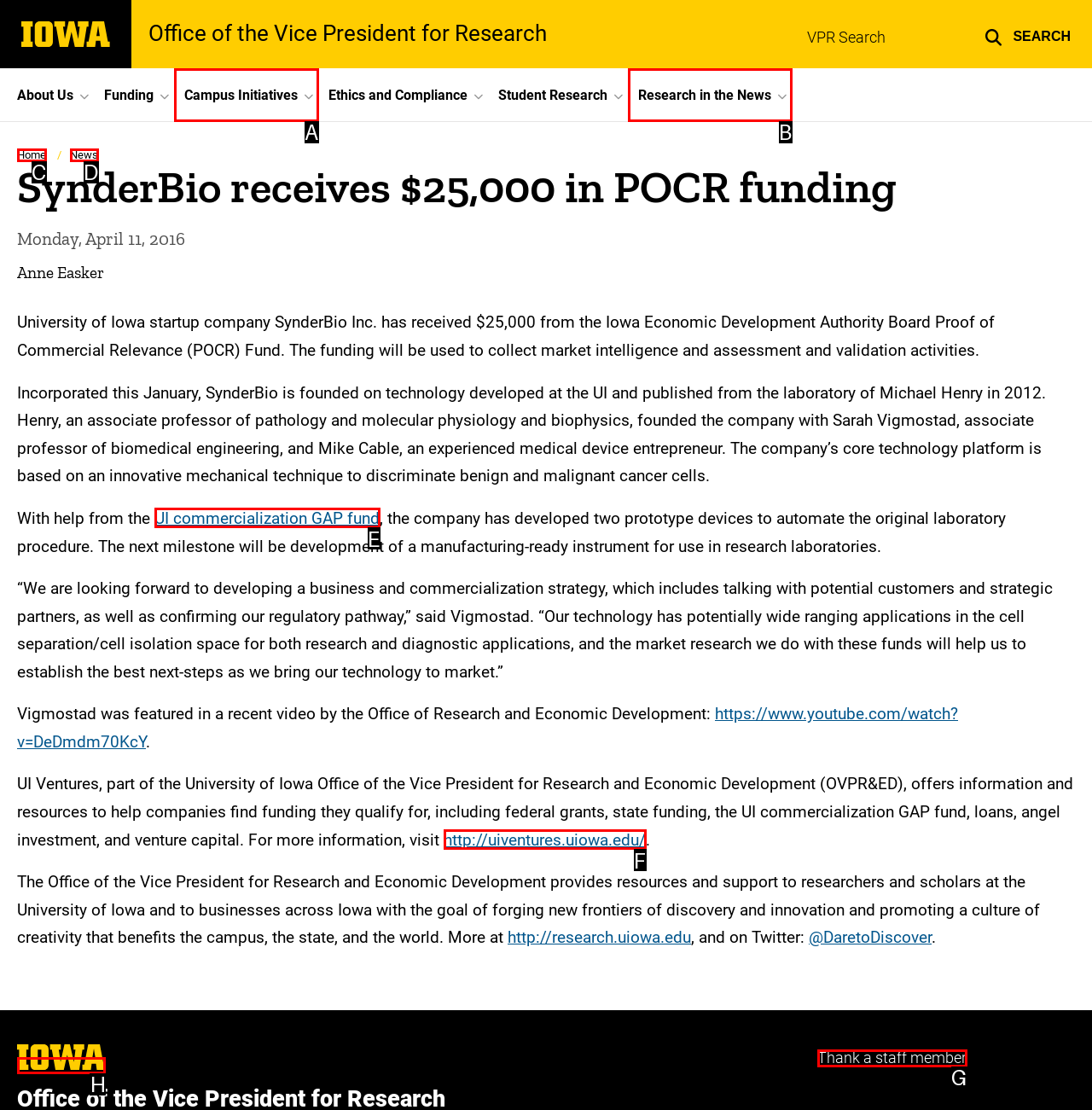From the provided options, pick the HTML element that matches the description: http://uiventures.uiowa.edu/. Respond with the letter corresponding to your choice.

F